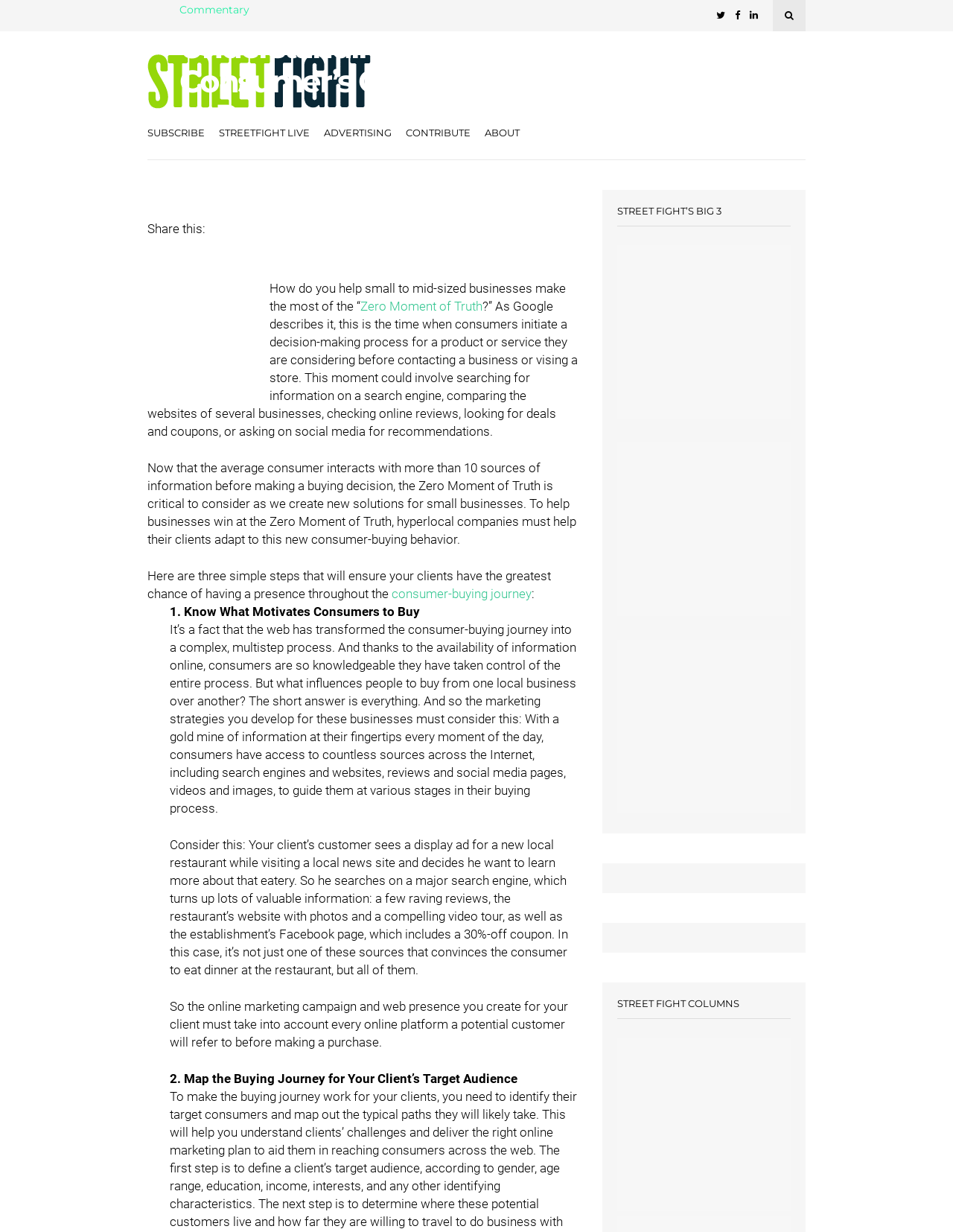Identify and provide the bounding box coordinates of the UI element described: "Zero Moment of Truth". The coordinates should be formatted as [left, top, right, bottom], with each number being a float between 0 and 1.

[0.378, 0.242, 0.506, 0.255]